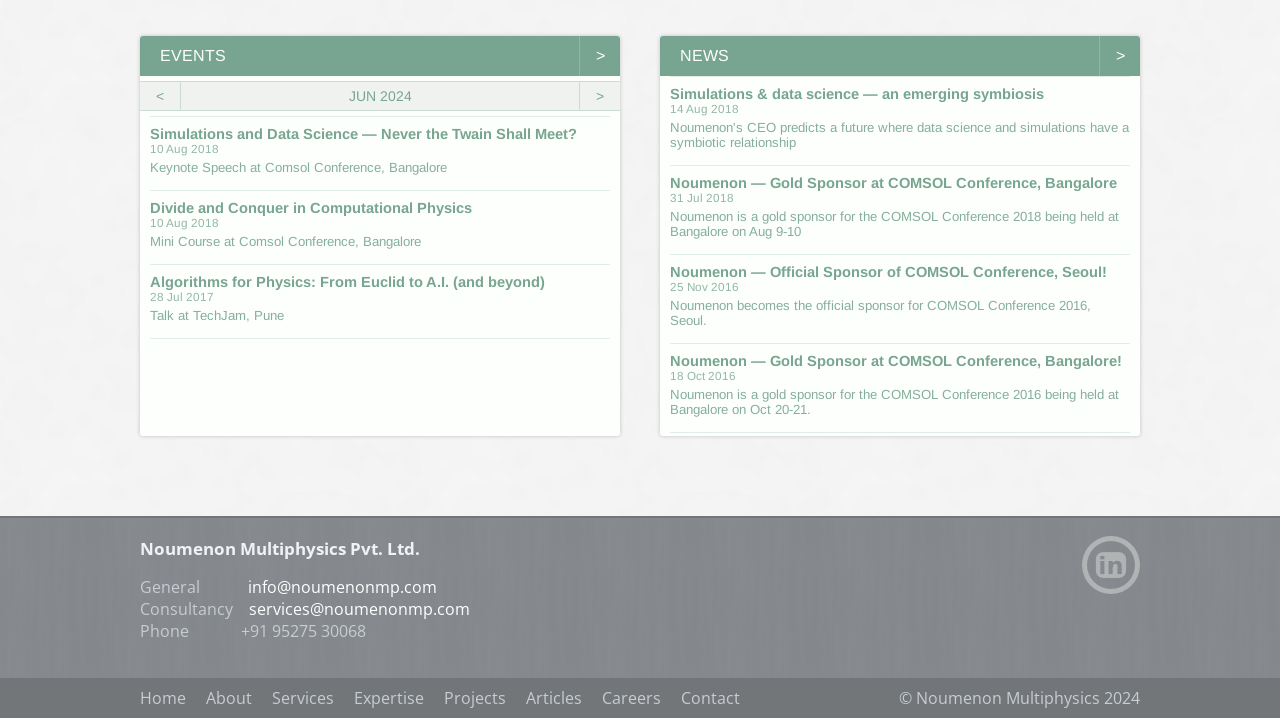Determine the coordinates of the bounding box for the clickable area needed to execute this instruction: "Go to previous month".

[0.109, 0.115, 0.141, 0.154]